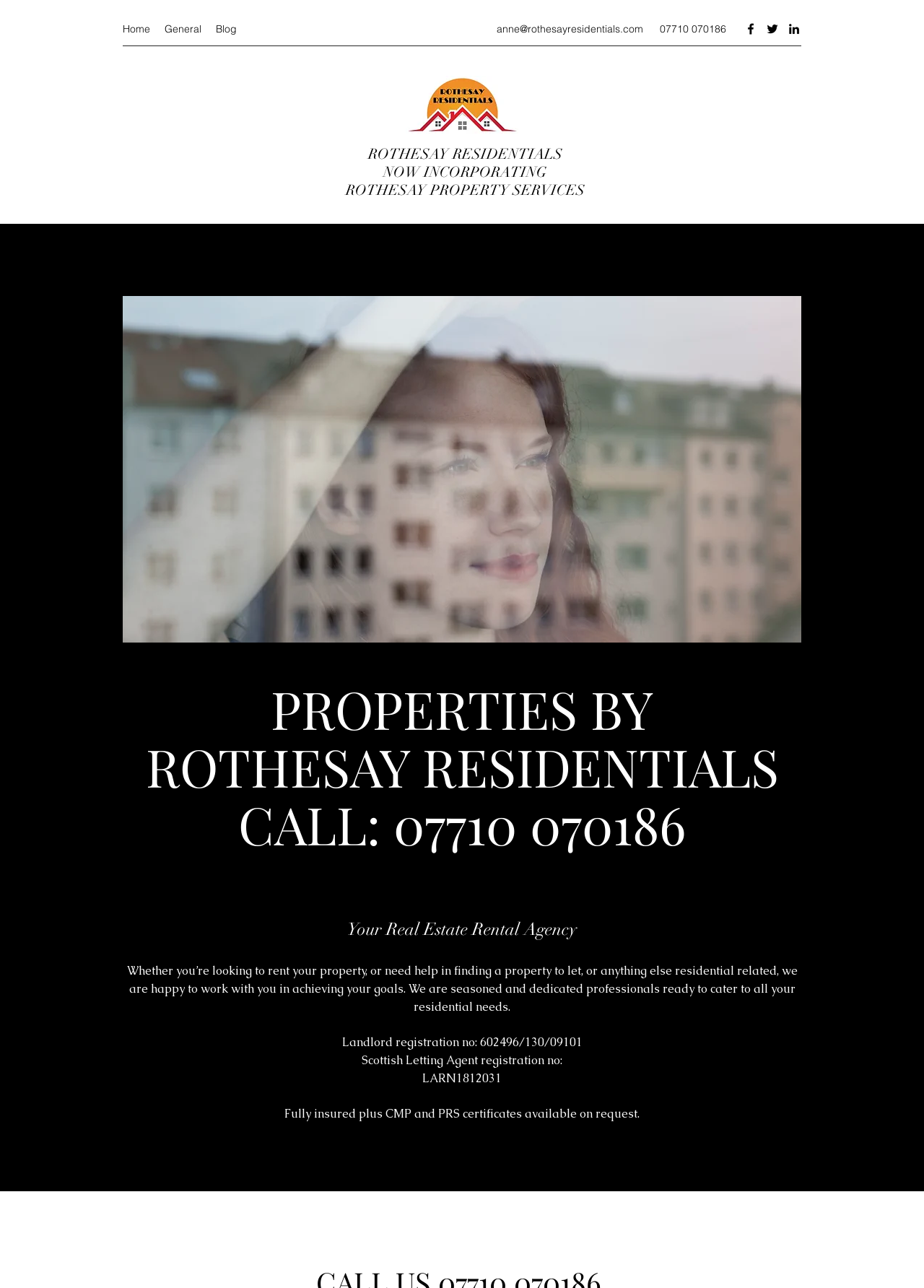Refer to the image and provide a thorough answer to this question:
How many social media links are there?

There are three social media links, namely Facebook, Twitter, and LinkedIn, which can be found in the list element 'Social Bar' located at the top right corner of the page.